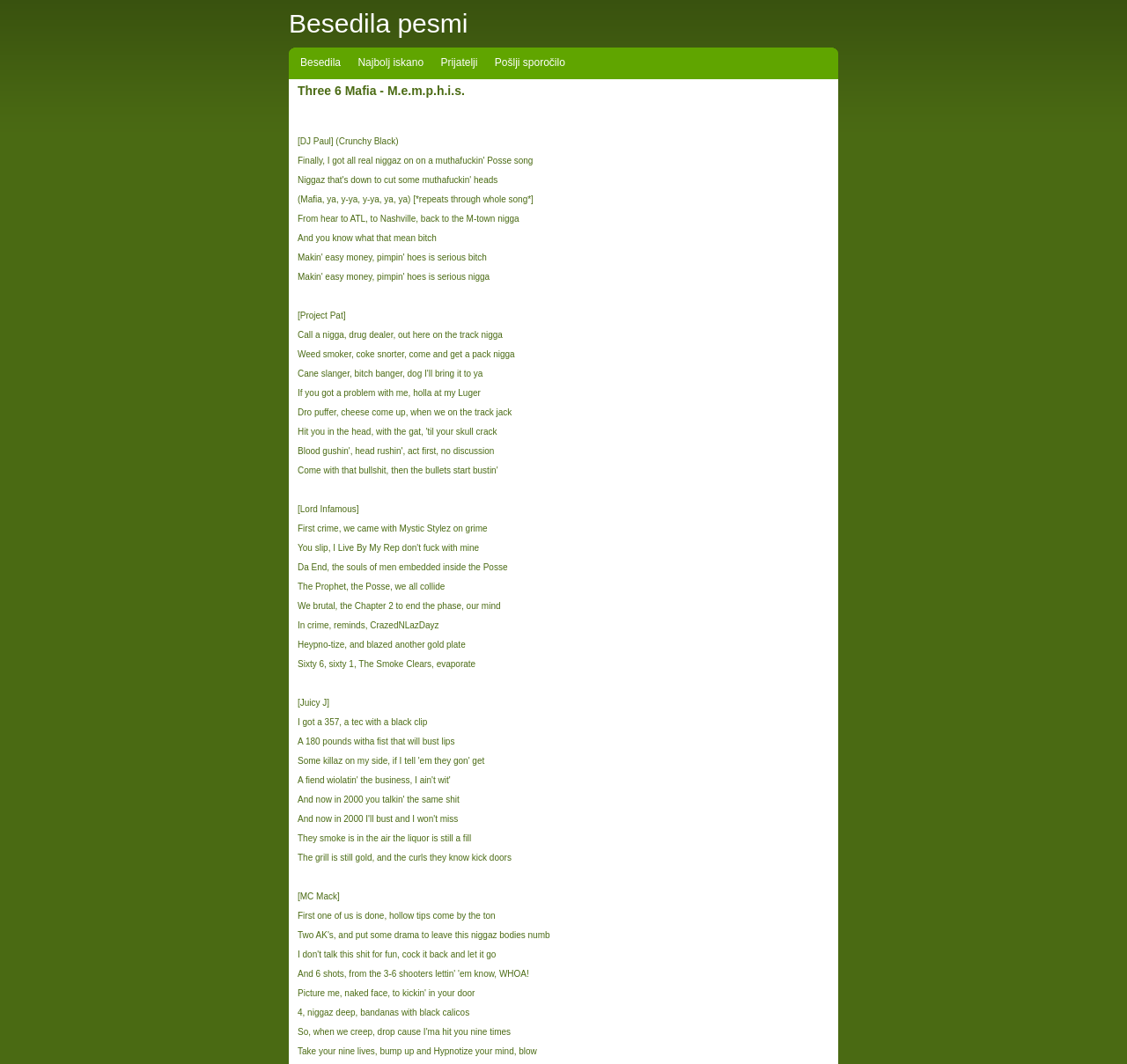Please provide a comprehensive answer to the question below using the information from the image: What is the song title?

The song title is 'M.e.m.p.h.i.s.' which is mentioned in the heading 'Three 6 Mafia - M.e.m.p.h.i.s.' and also in the meta description 'Pesem M.e.m.p.h.i.s., Three 6 Mafia besedilo.'